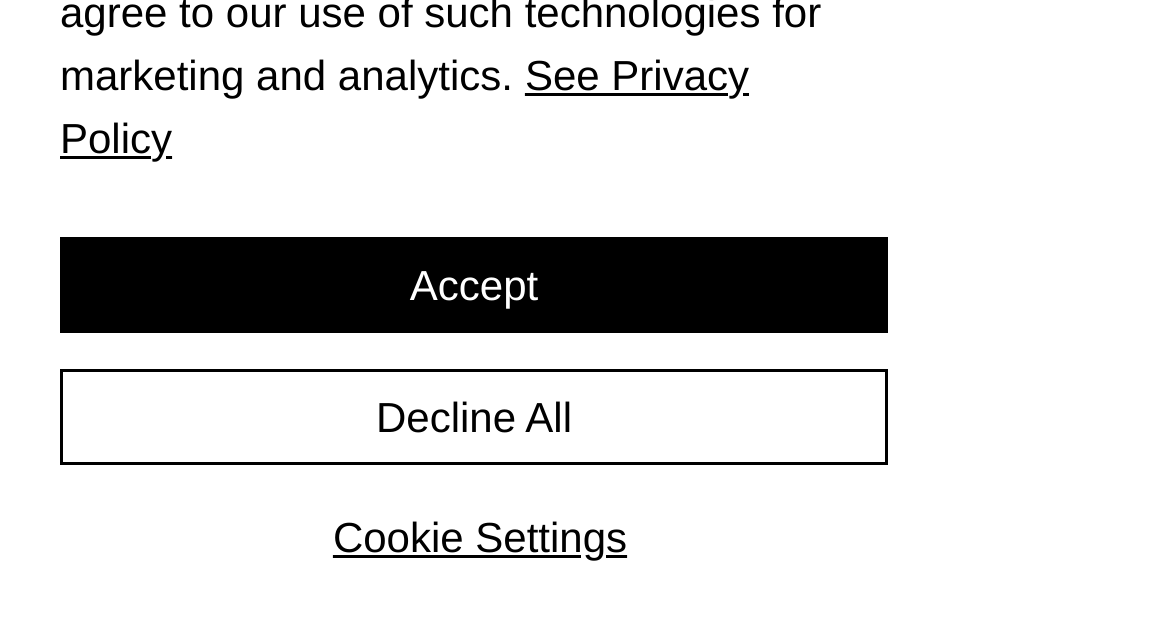Identify the bounding box coordinates of the HTML element based on this description: "alt="Ibrahim Diallo" title="Ibrahim Diallo"".

None